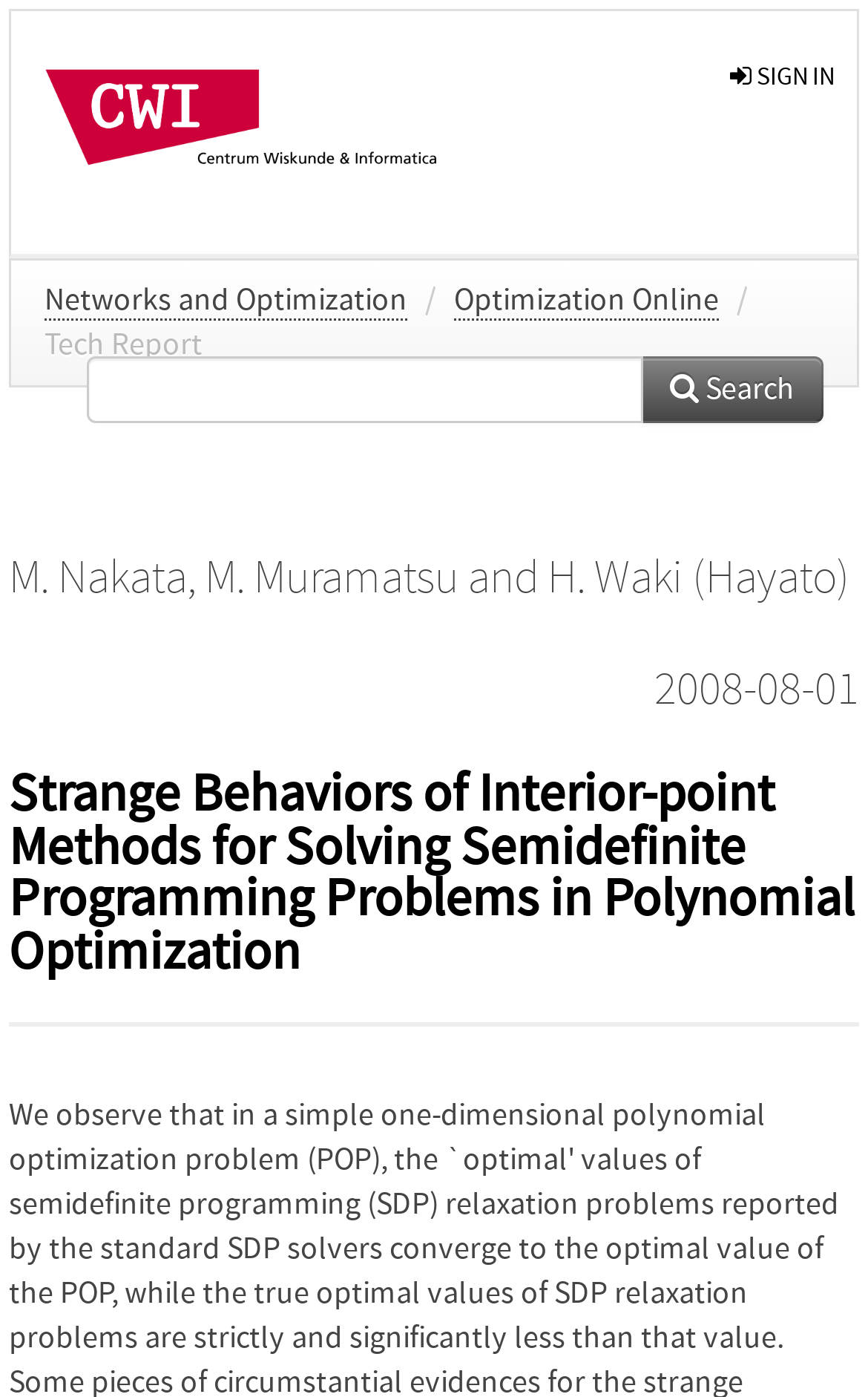Given the element description Search, predict the bounding box coordinates for the UI element in the webpage screenshot. The format should be (top-left x, top-left y, bottom-right x, bottom-right y), and the values should be between 0 and 1.

[0.738, 0.255, 0.949, 0.303]